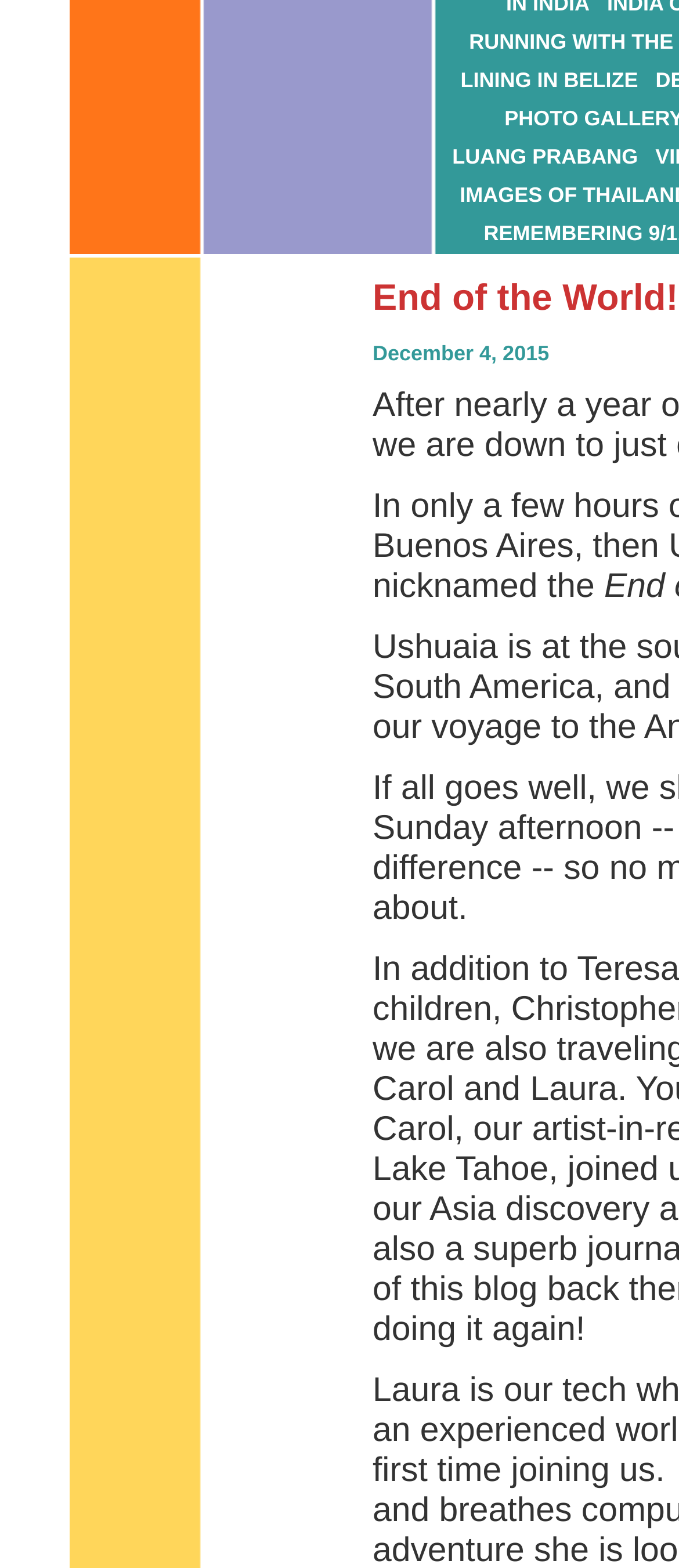Based on the description "LUANG PRABANG", find the bounding box of the specified UI element.

[0.661, 0.092, 0.945, 0.108]